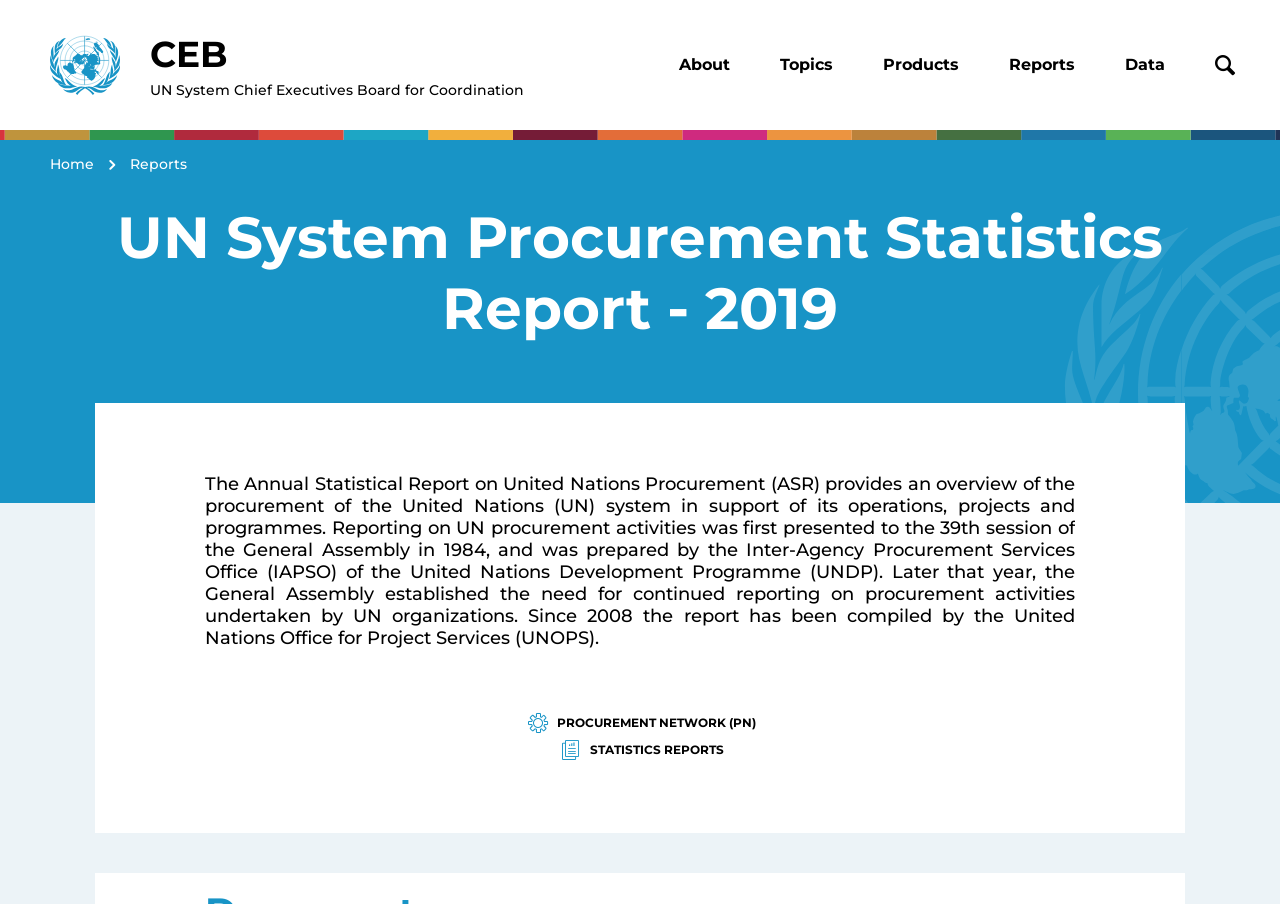Find the bounding box coordinates for the UI element that matches this description: "Products".

[0.67, 0.033, 0.769, 0.11]